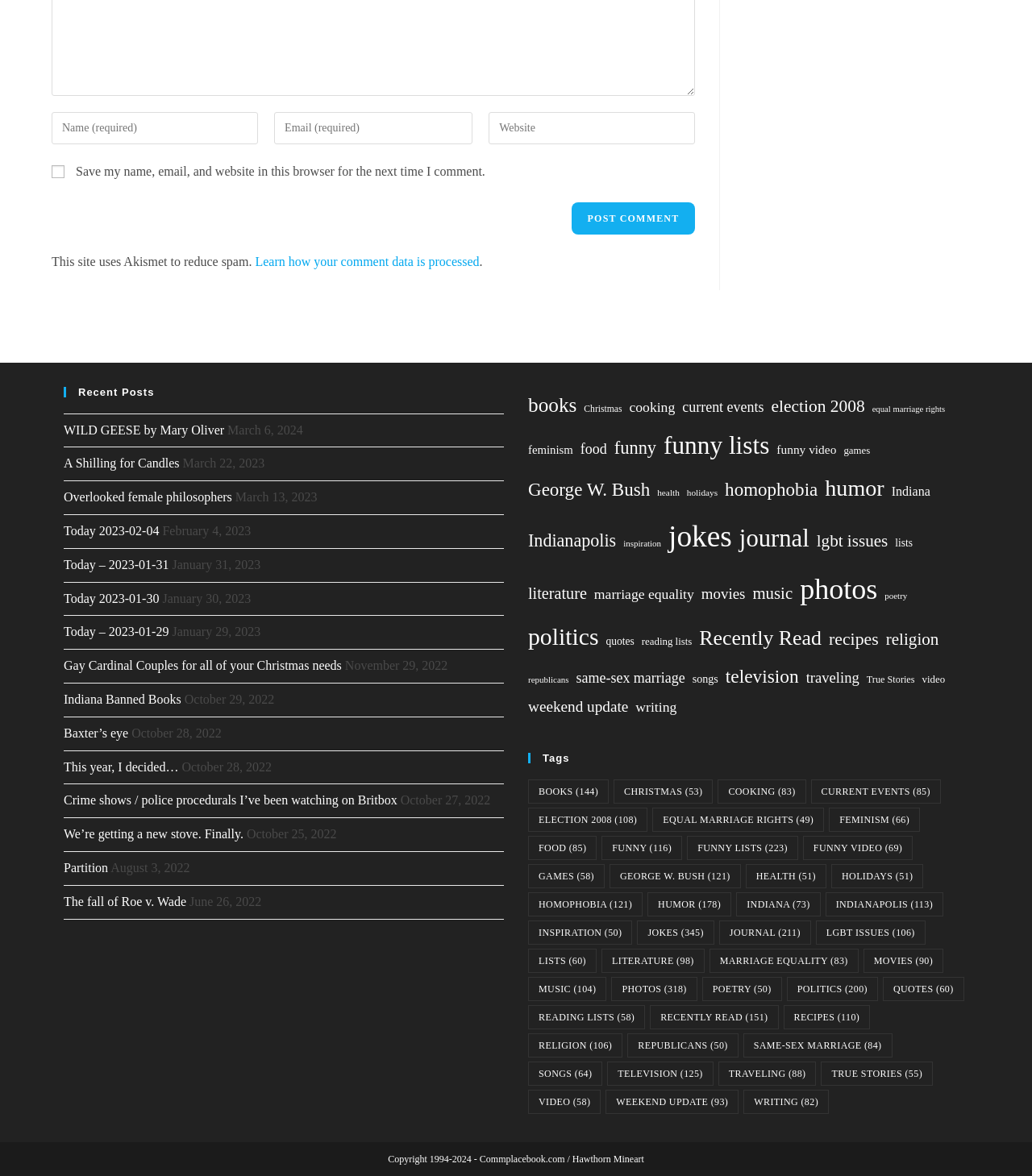Could you provide the bounding box coordinates for the portion of the screen to click to complete this instruction: "View recent post 'WILD GEESE by Mary Oliver'"?

[0.062, 0.36, 0.217, 0.371]